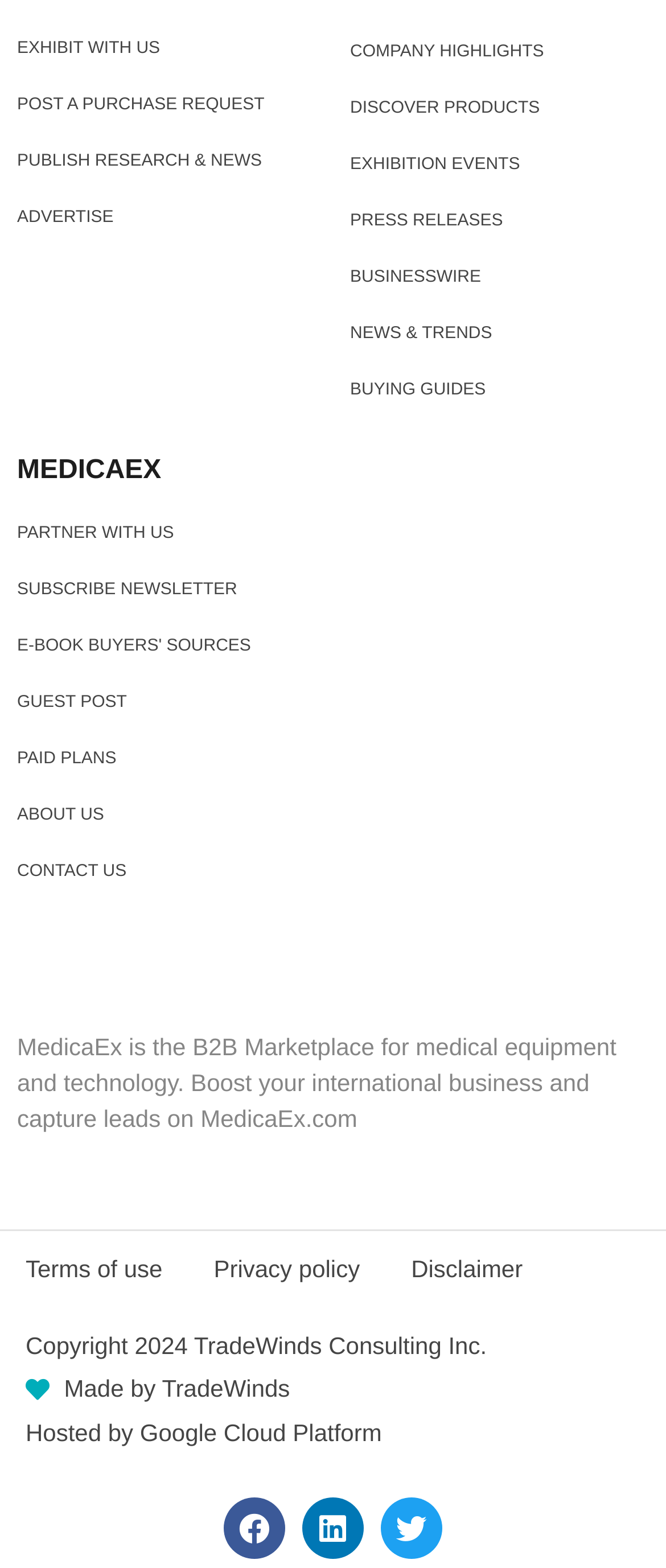Please specify the bounding box coordinates of the clickable region necessary for completing the following instruction: "Subscribe newsletter". The coordinates must consist of four float numbers between 0 and 1, i.e., [left, top, right, bottom].

[0.026, 0.367, 0.356, 0.386]